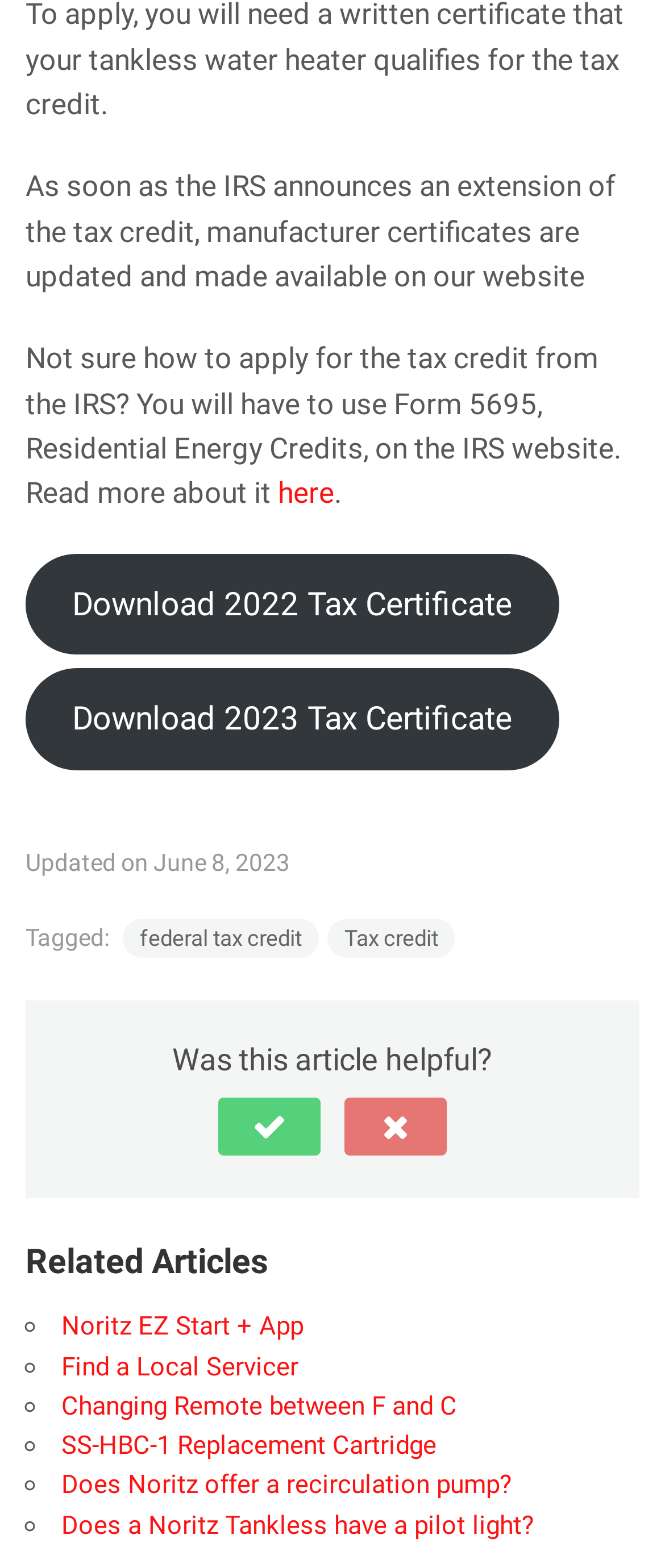What is the date of the last update?
Look at the webpage screenshot and answer the question with a detailed explanation.

The answer can be found in the StaticText element with ID 238, which mentions 'Updated on June 8, 2023'.